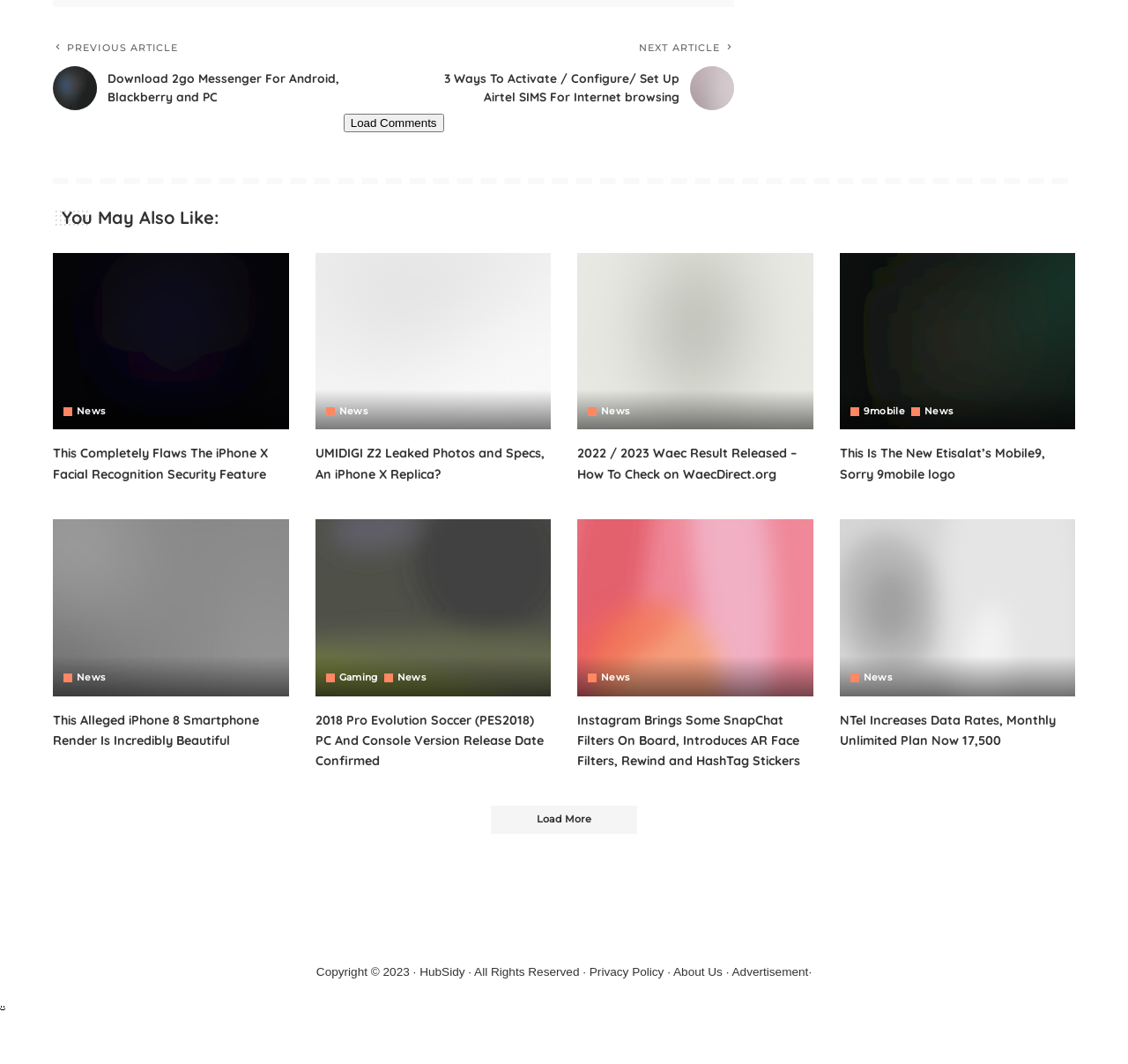Calculate the bounding box coordinates for the UI element based on the following description: "News". Ensure the coordinates are four float numbers between 0 and 1, i.e., [left, top, right, bottom].

[0.056, 0.382, 0.094, 0.392]